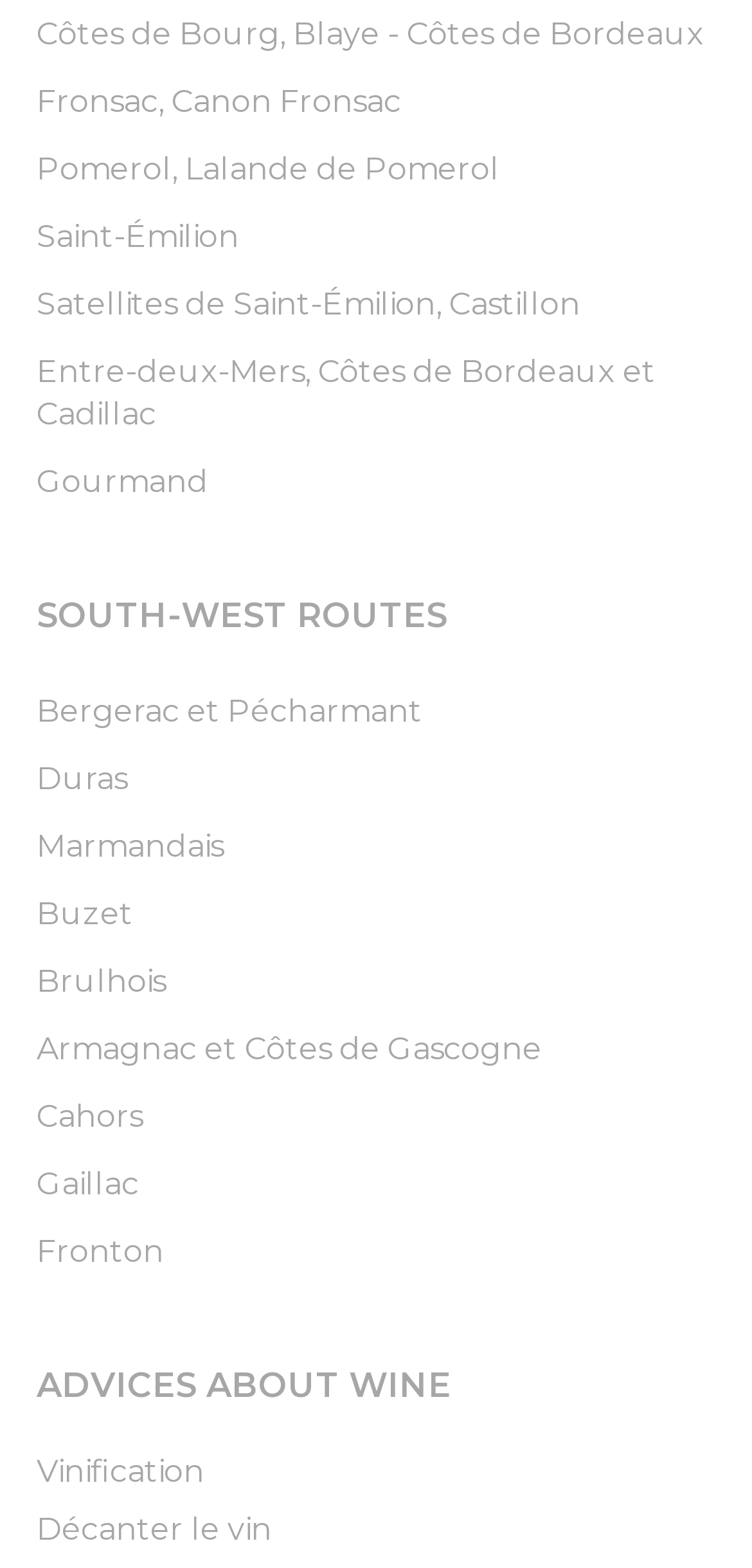Please identify the bounding box coordinates of the element that needs to be clicked to execute the following command: "Visit the page about Fronton". Provide the bounding box using four float numbers between 0 and 1, formatted as [left, top, right, bottom].

[0.049, 0.785, 0.951, 0.817]